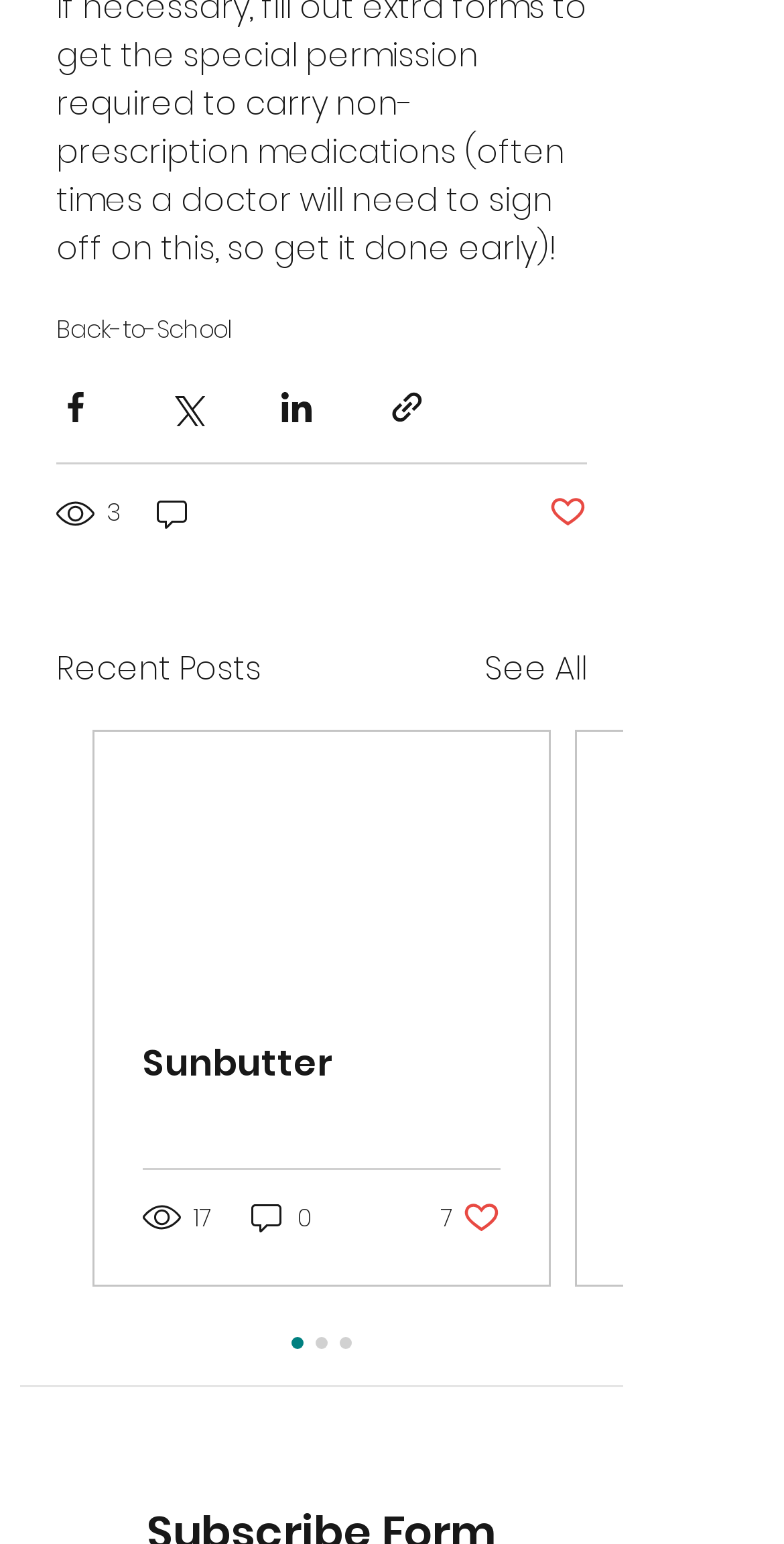Kindly determine the bounding box coordinates for the area that needs to be clicked to execute this instruction: "Click the toggle navigation button".

None